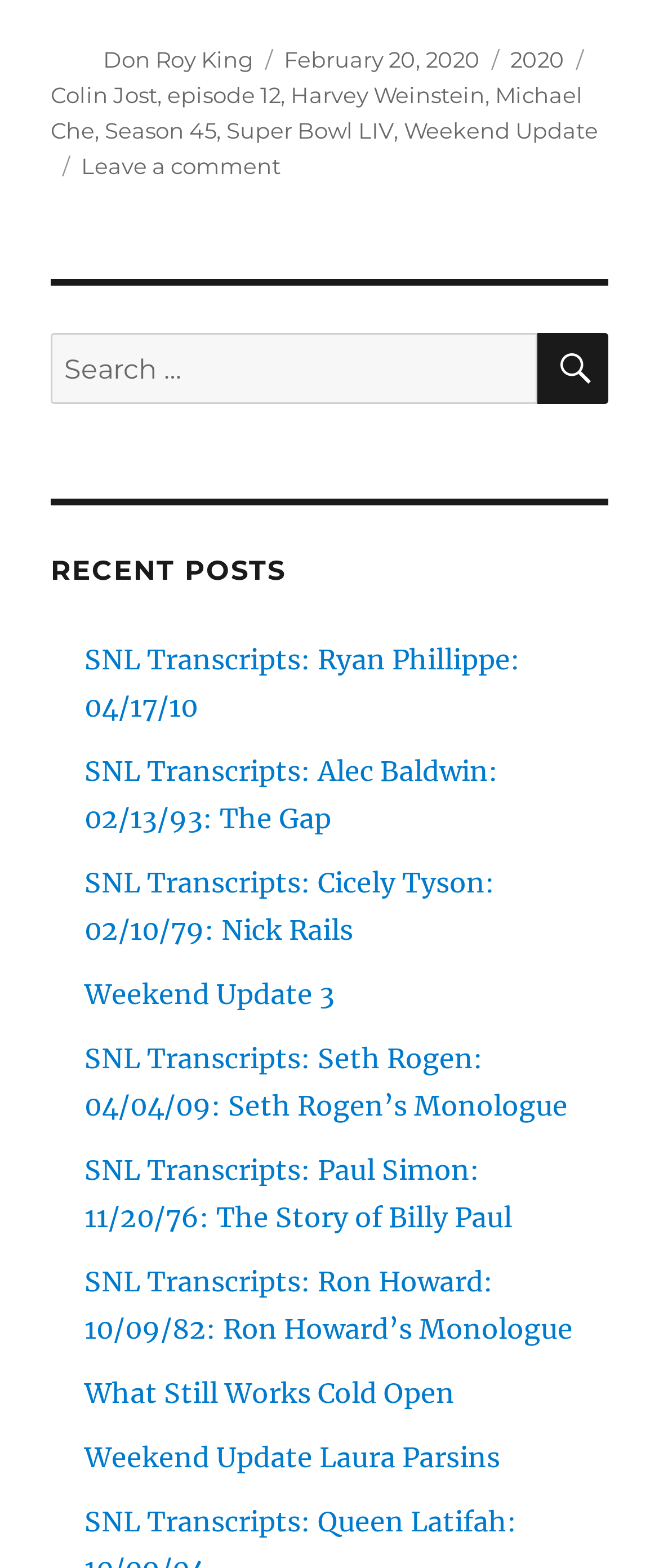Determine the bounding box coordinates of the region I should click to achieve the following instruction: "Read the transcript of SNL episode". Ensure the bounding box coordinates are four float numbers between 0 and 1, i.e., [left, top, right, bottom].

[0.128, 0.41, 0.79, 0.462]